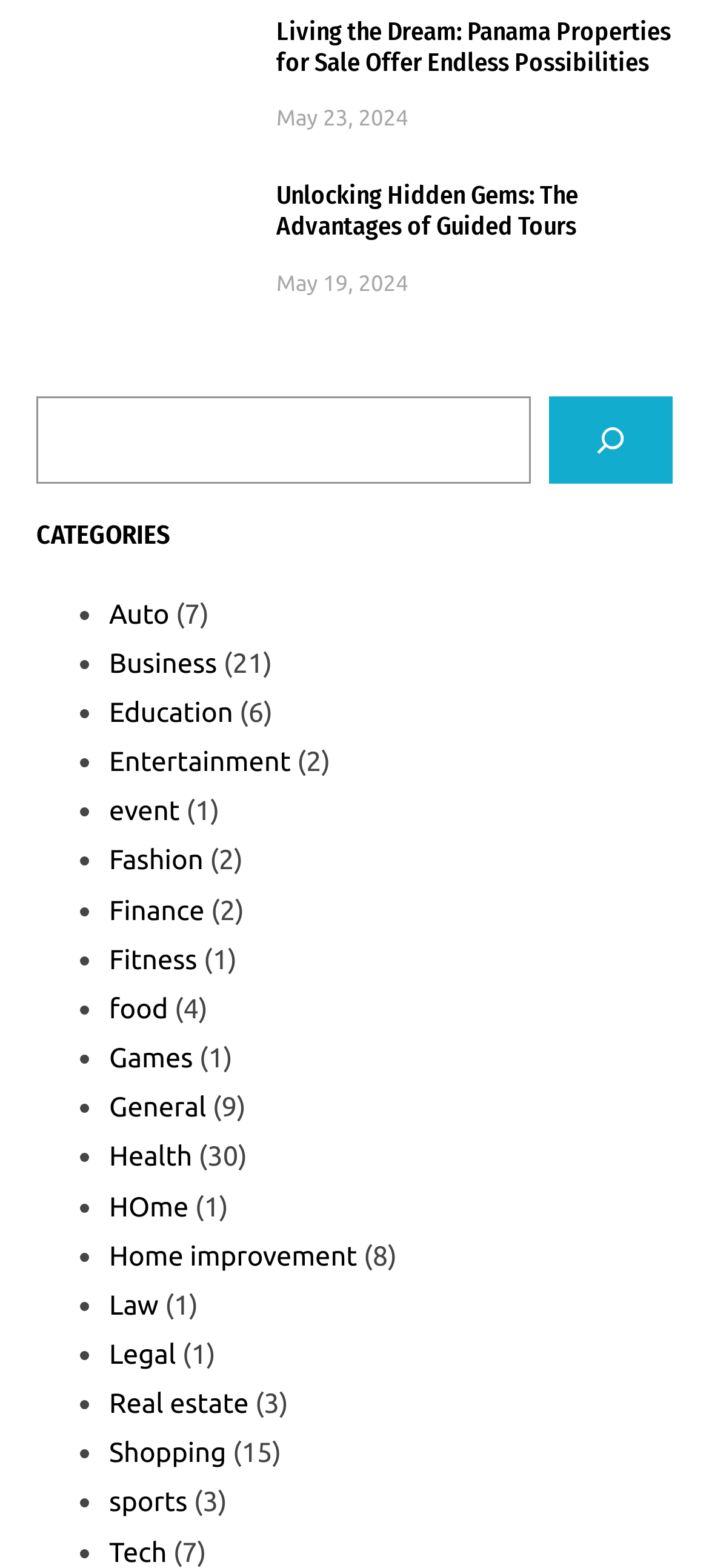Determine the bounding box coordinates of the clickable region to follow the instruction: "Read the article 'Living the Dream: Panama Properties for Sale Offer Endless Possibilities'".

[0.39, 0.01, 0.949, 0.05]